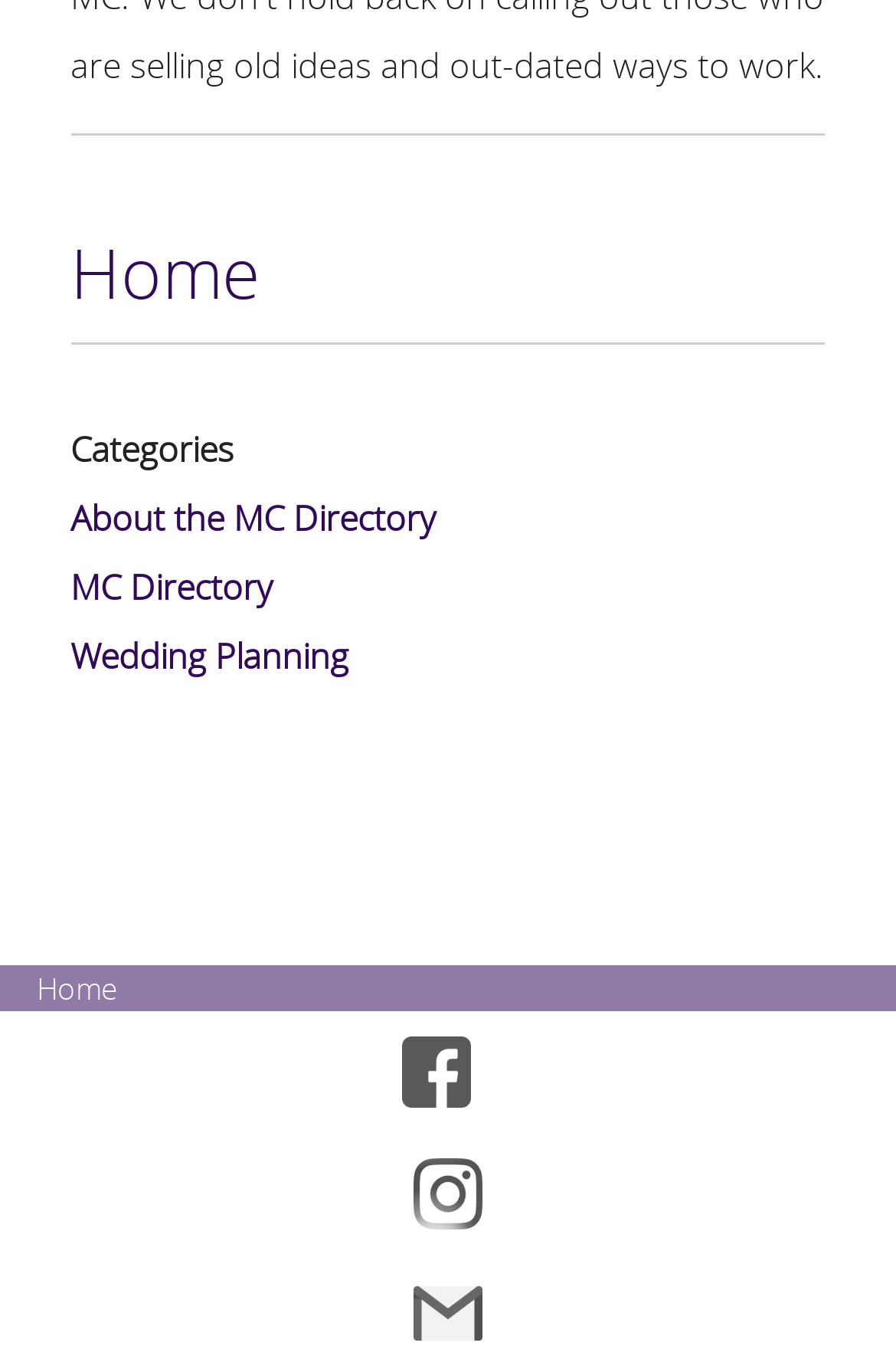Identify the bounding box coordinates of the element that should be clicked to fulfill this task: "contact JD Porter LLC". The coordinates should be provided as four float numbers between 0 and 1, i.e., [left, top, right, bottom].

None